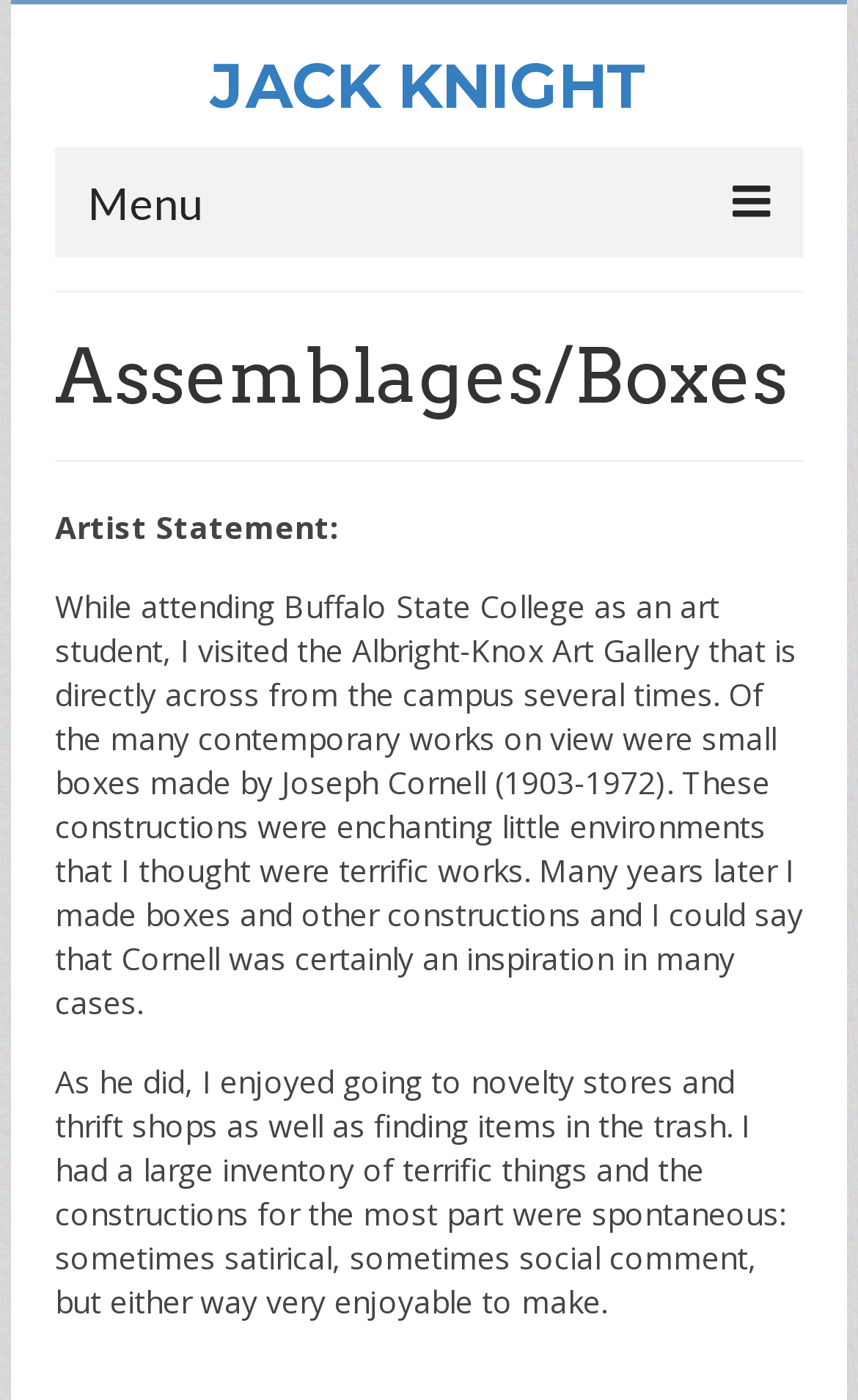Find the bounding box coordinates of the element to click in order to complete this instruction: "Click on the JACK KNIGHT link". The bounding box coordinates must be four float numbers between 0 and 1, denoted as [left, top, right, bottom].

[0.245, 0.035, 0.755, 0.088]